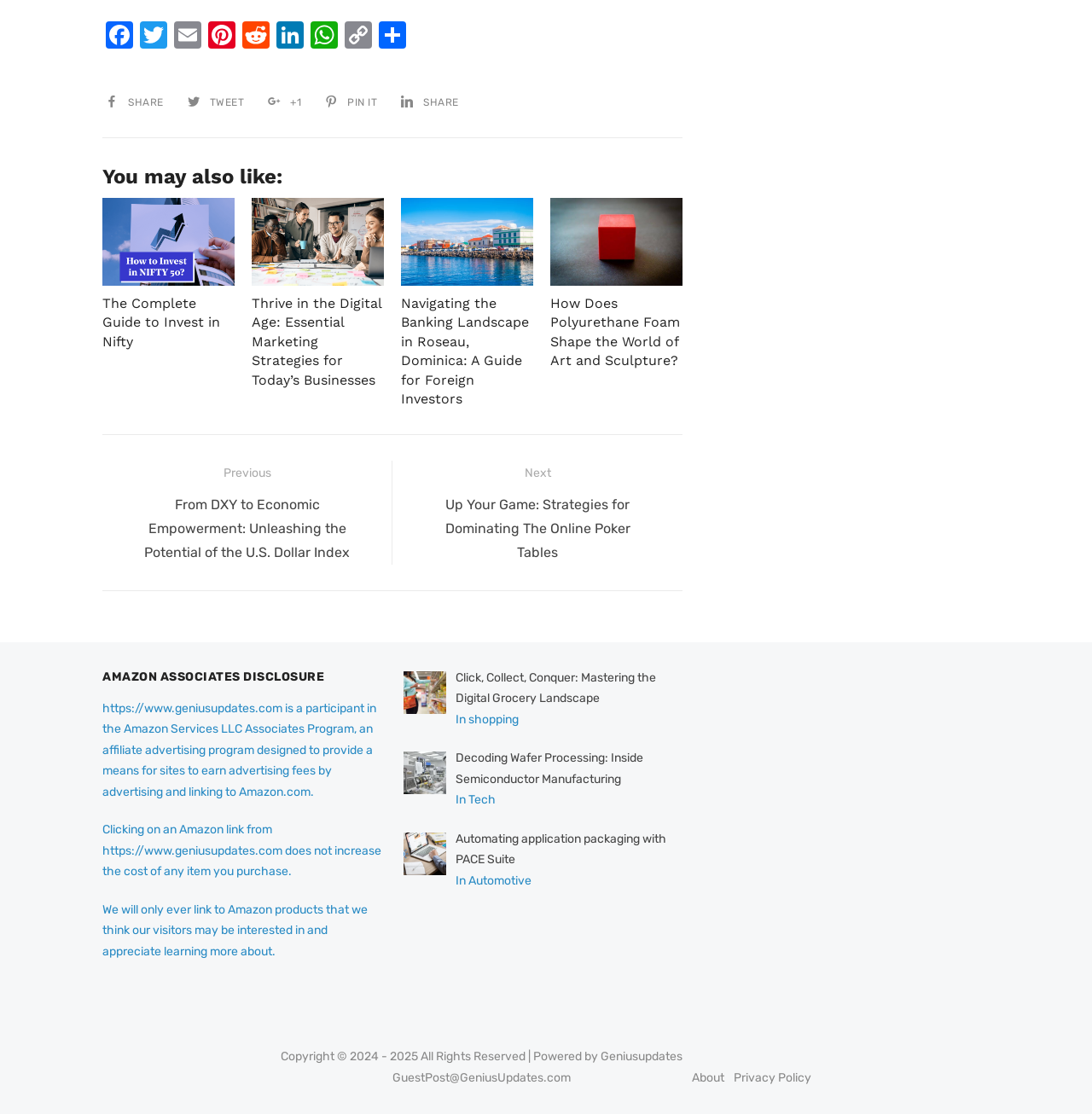Please identify the bounding box coordinates of the element's region that I should click in order to complete the following instruction: "Share on Facebook". The bounding box coordinates consist of four float numbers between 0 and 1, i.e., [left, top, right, bottom].

[0.094, 0.019, 0.125, 0.047]